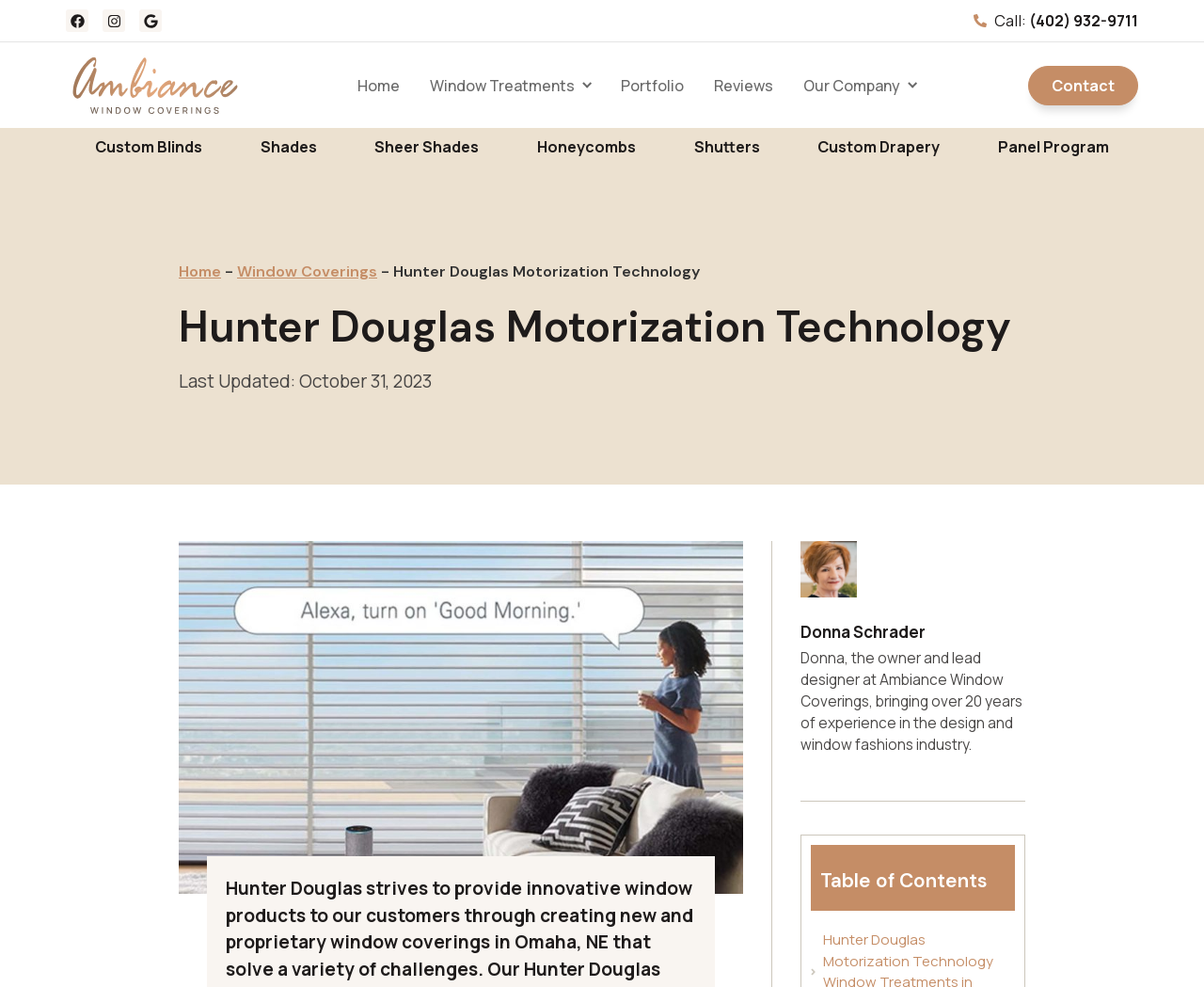Respond to the following query with just one word or a short phrase: 
What is the company name?

Ambiance Window Coverings